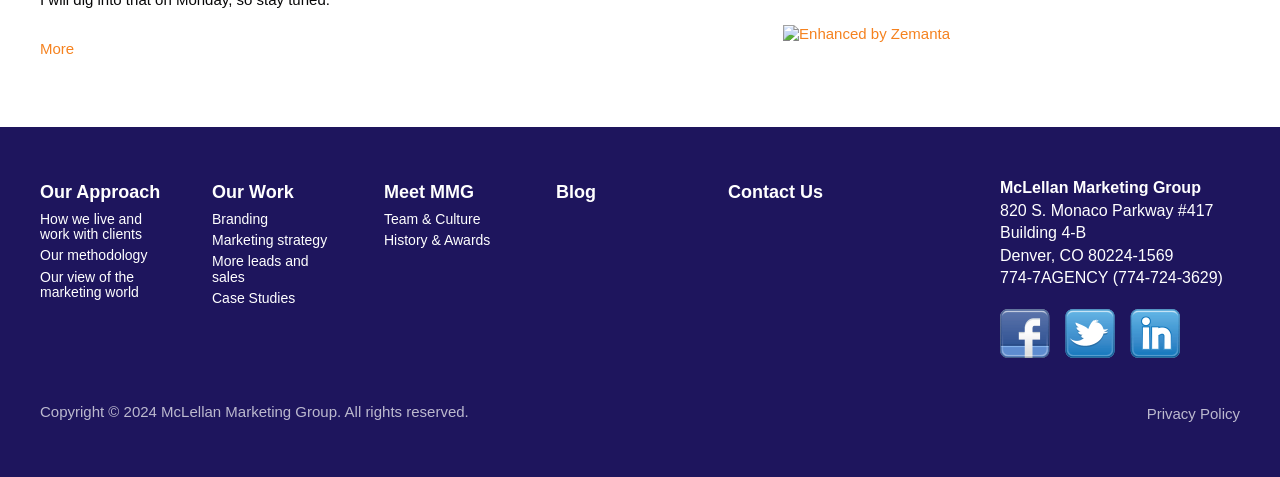Specify the bounding box coordinates of the area to click in order to follow the given instruction: "Read 'McLellan Marketing Group'."

[0.781, 0.376, 0.938, 0.412]